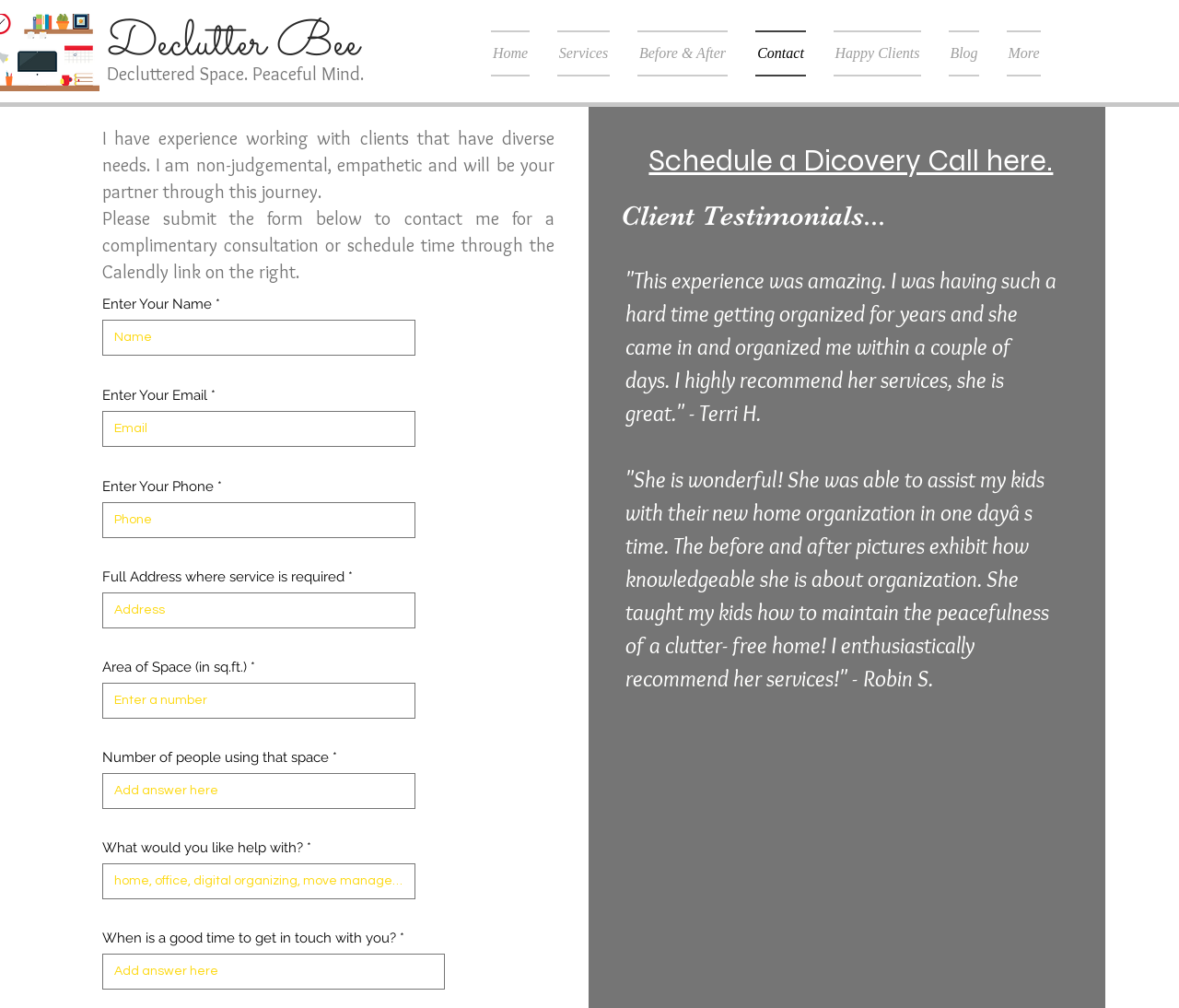Please find and generate the text of the main heading on the webpage.

Decluttered Space. Peaceful Mind.